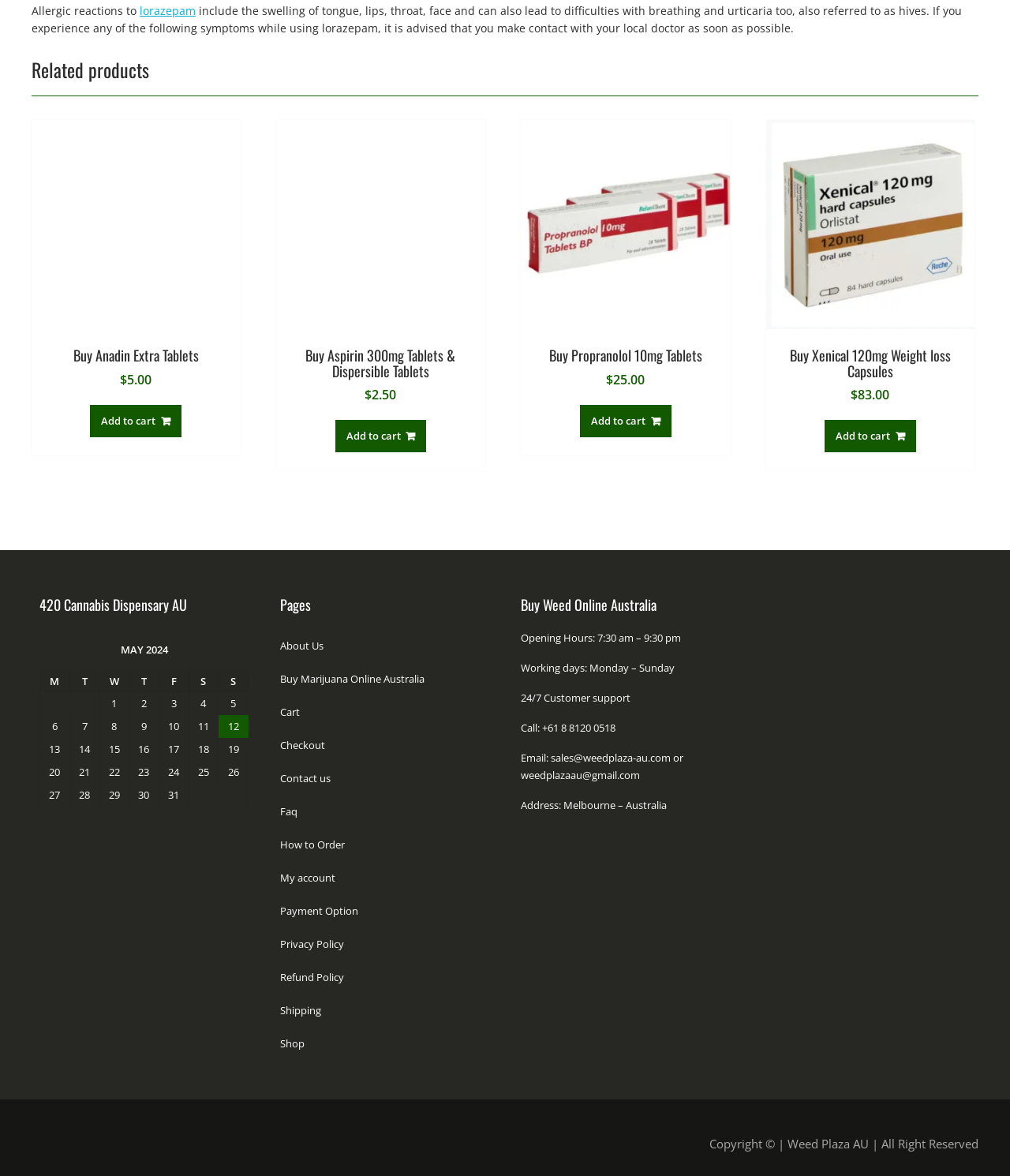How many products are listed under 'Related products'?
Please respond to the question with a detailed and informative answer.

I counted the number of links under the 'Related products' heading, which are 'Buy Anadin Extra Tablets', 'Buy Aspirin 300mg Tablets & Dispersible Tablets', 'Buy Propranolol 10mg Tablets', and 'Buy Xenical 120mg Weight loss Capsules'. Therefore, there are 4 products listed.